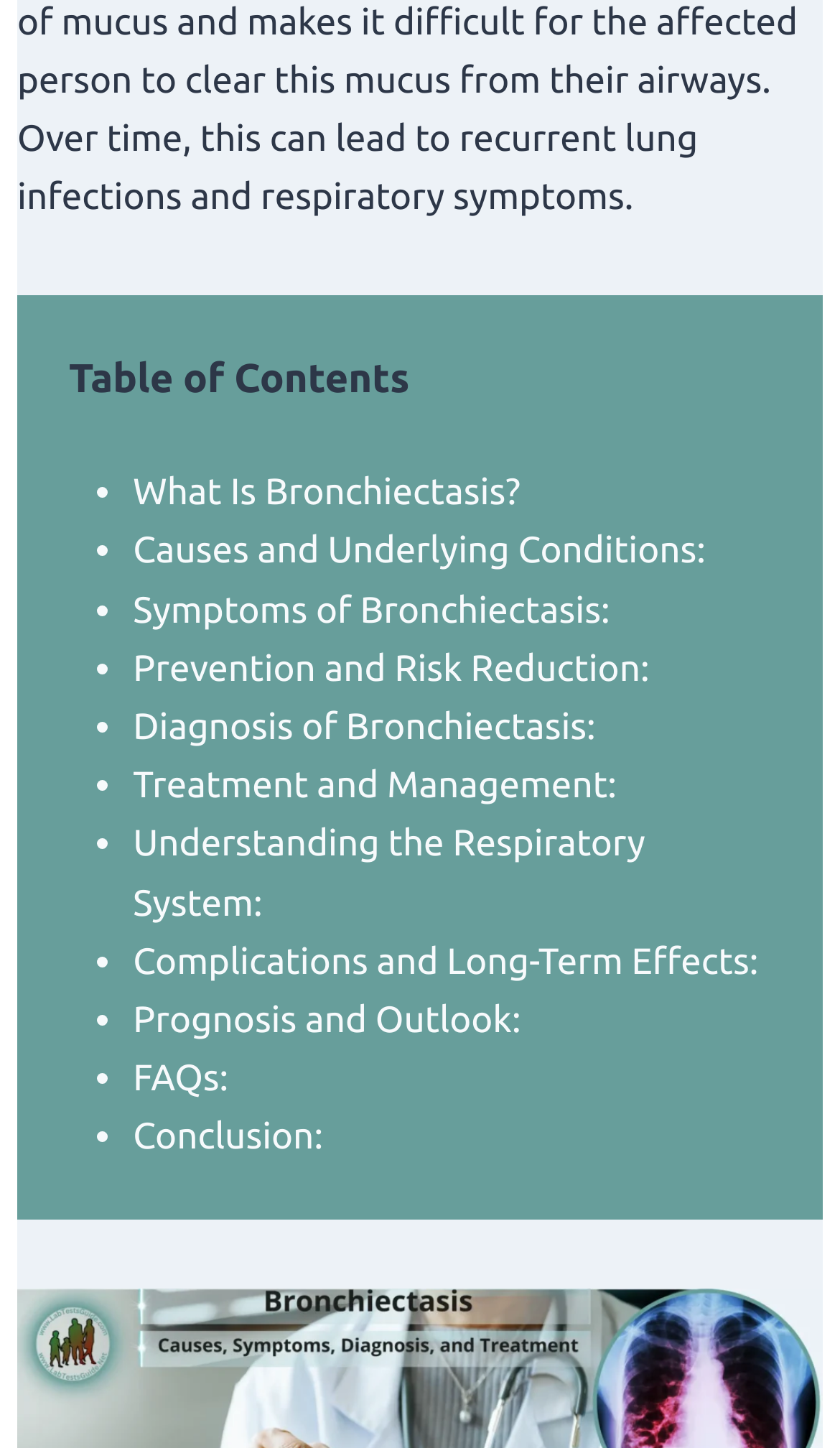Locate the bounding box coordinates of the element's region that should be clicked to carry out the following instruction: "Read 'Treatment and Management:'". The coordinates need to be four float numbers between 0 and 1, i.e., [left, top, right, bottom].

[0.158, 0.529, 0.734, 0.557]